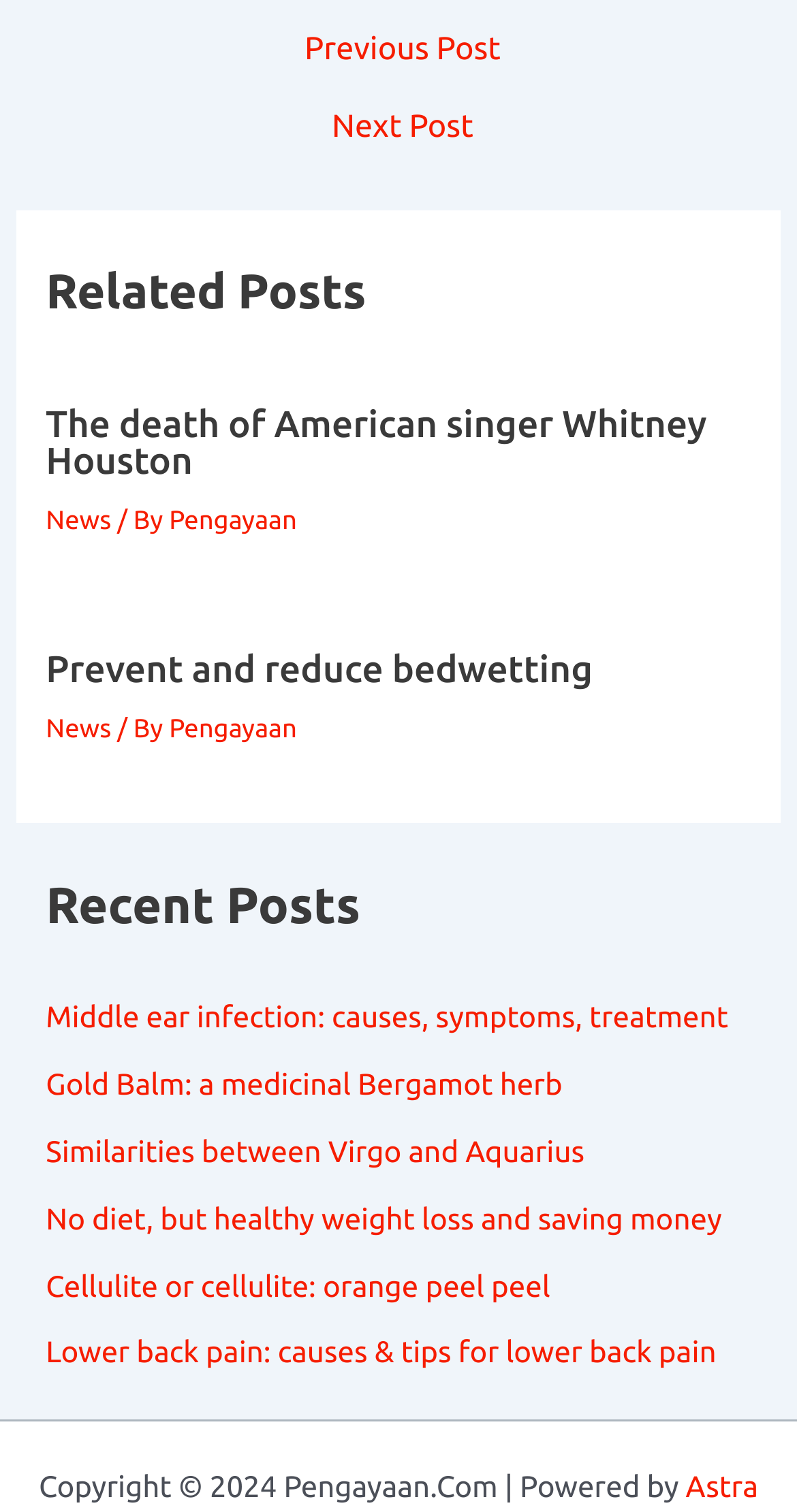What is the copyright year of the website?
Answer the question in as much detail as possible.

I found a static text element at the bottom of the page with the text 'Copyright © 2024 Pengayaan.Com | Powered by'. This suggests that the copyright year of the website is 2024.